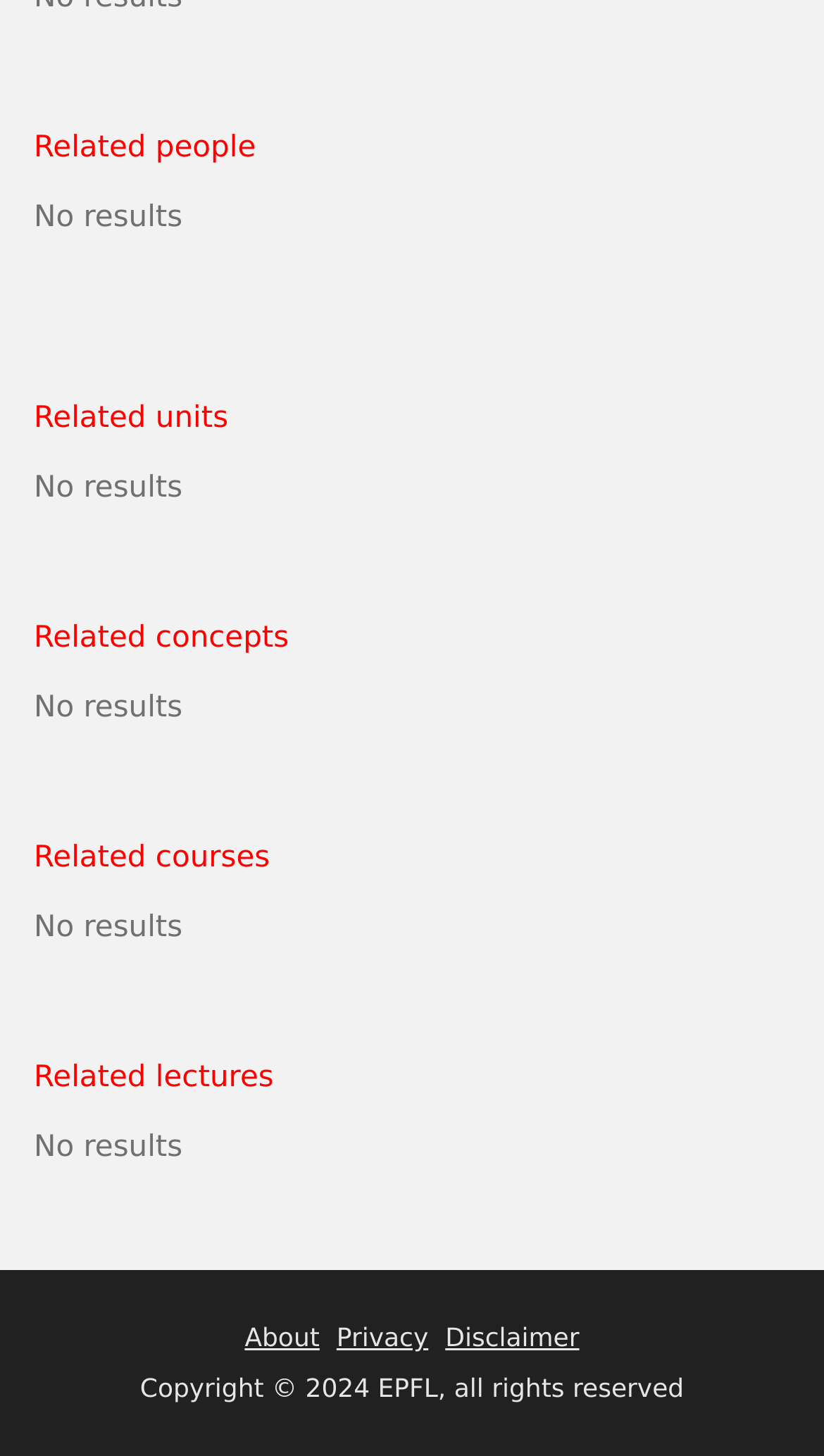What are the categories of related items?
Answer the question with a detailed and thorough explanation.

By examining the webpage, I noticed that there are several categories of related items listed, including 'Related people', 'Related units', 'Related concepts', 'Related courses', and 'Related lectures'. These categories are presented as separate sections on the webpage.